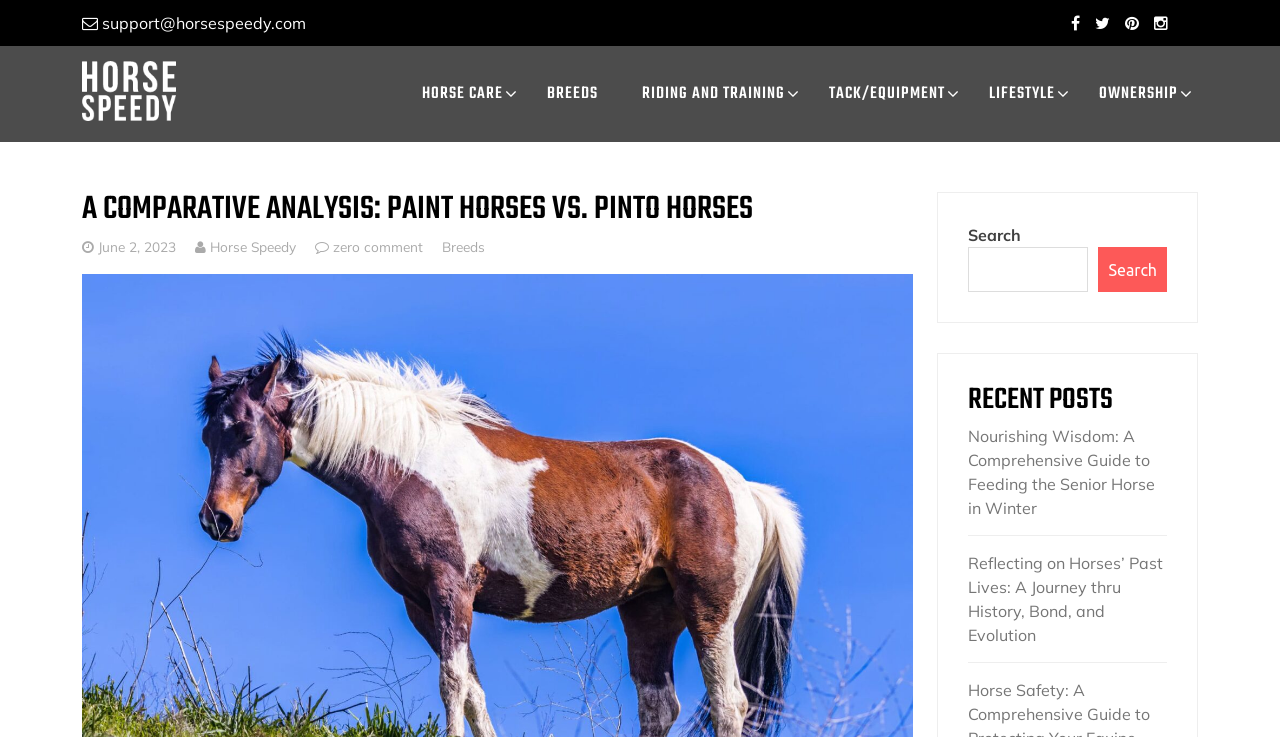Please specify the coordinates of the bounding box for the element that should be clicked to carry out this instruction: "Contact Horse Speedy support". The coordinates must be four float numbers between 0 and 1, formatted as [left, top, right, bottom].

[0.064, 0.015, 0.239, 0.047]